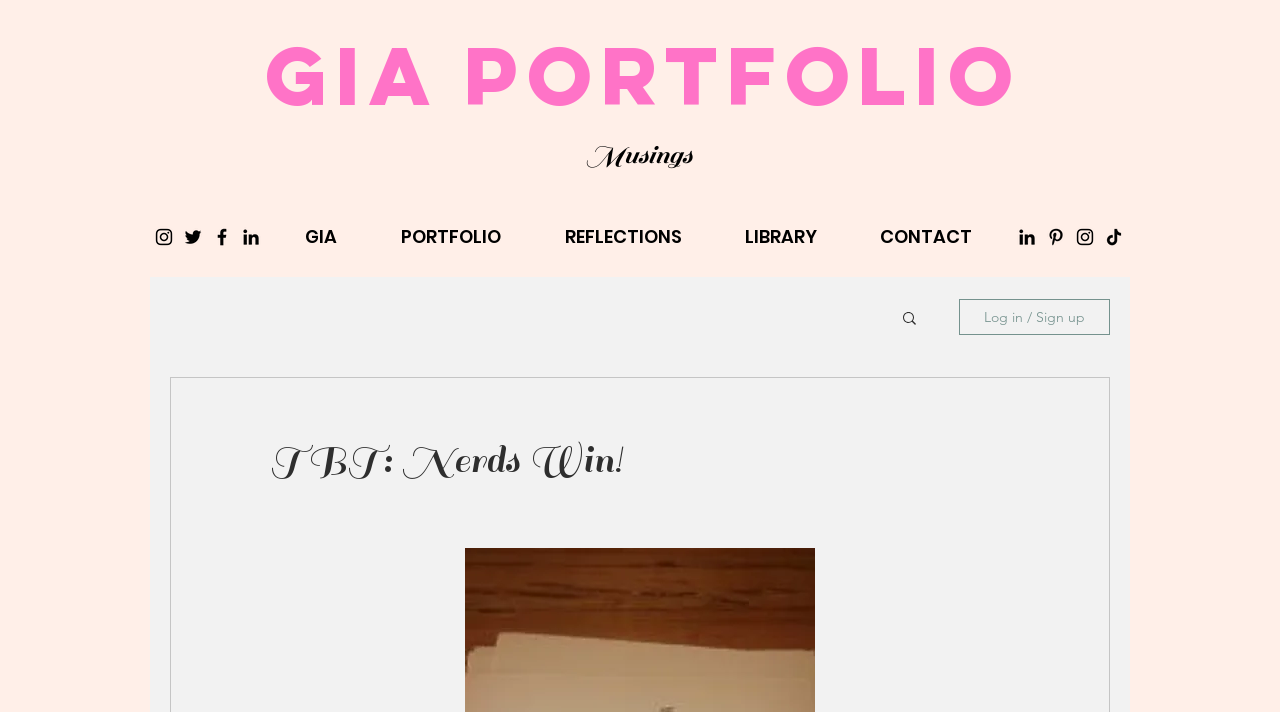Pinpoint the bounding box coordinates of the area that should be clicked to complete the following instruction: "search". The coordinates must be given as four float numbers between 0 and 1, i.e., [left, top, right, bottom].

[0.703, 0.434, 0.718, 0.463]